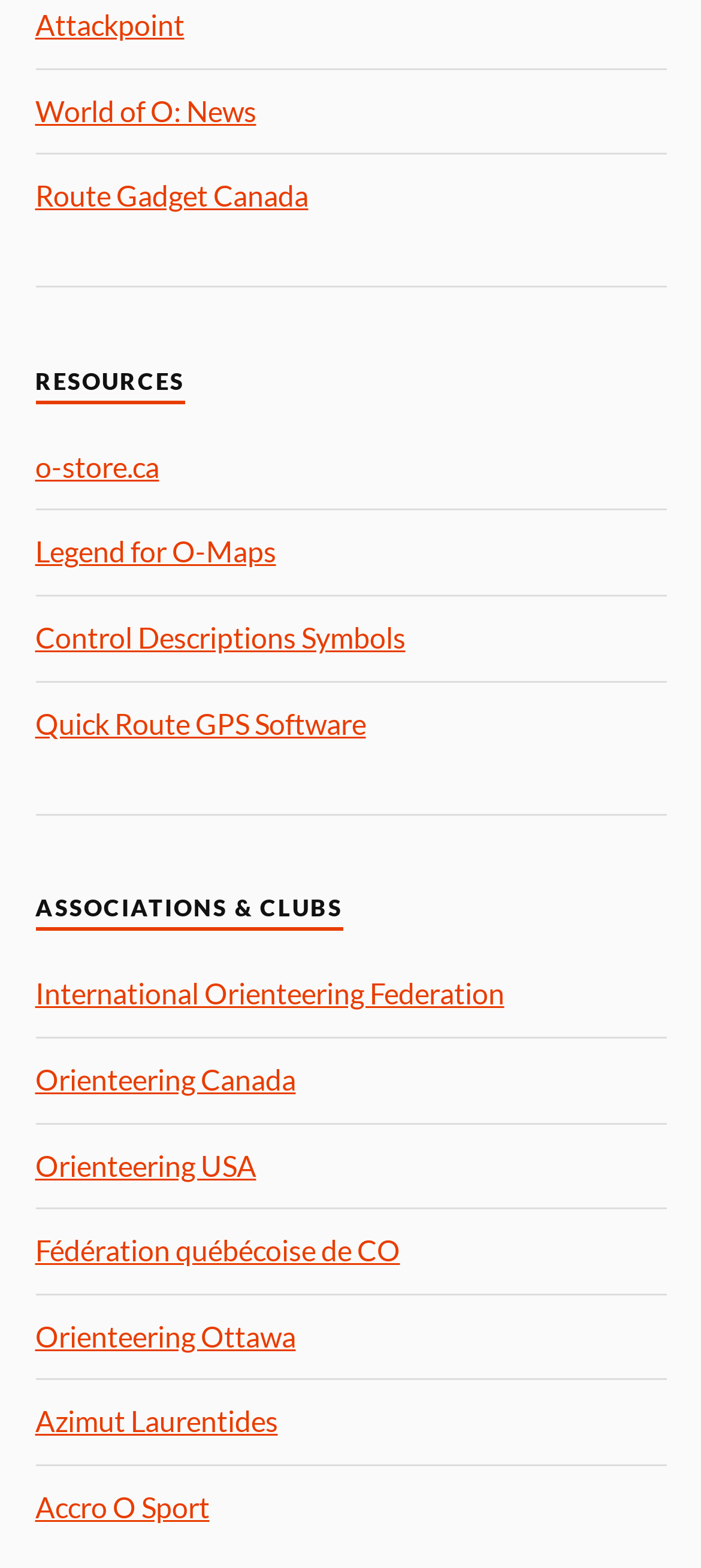Identify the bounding box coordinates of the region that should be clicked to execute the following instruction: "View Norwich Career".

None